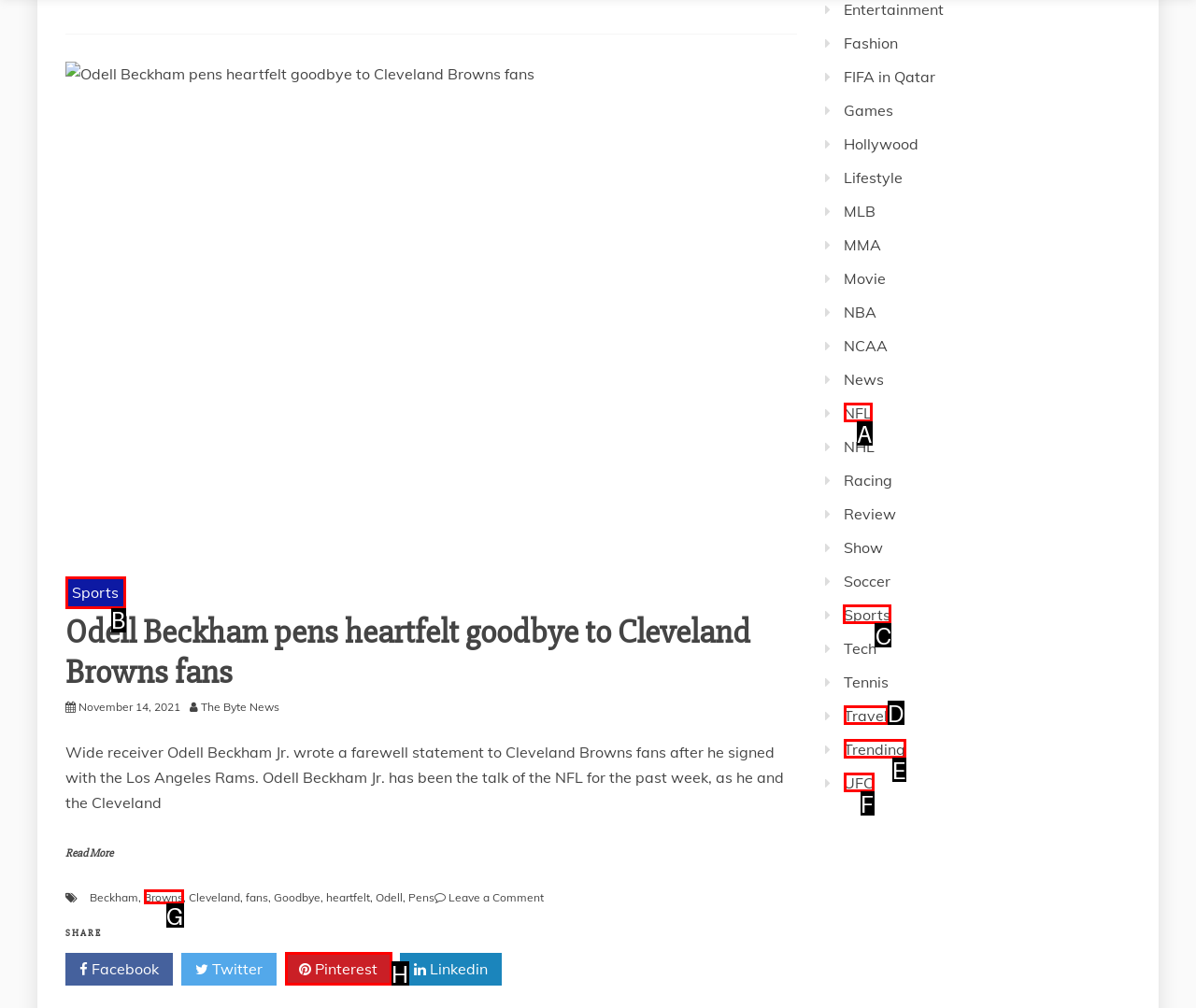Point out the letter of the HTML element you should click on to execute the task: Visit the website
Reply with the letter from the given options.

None